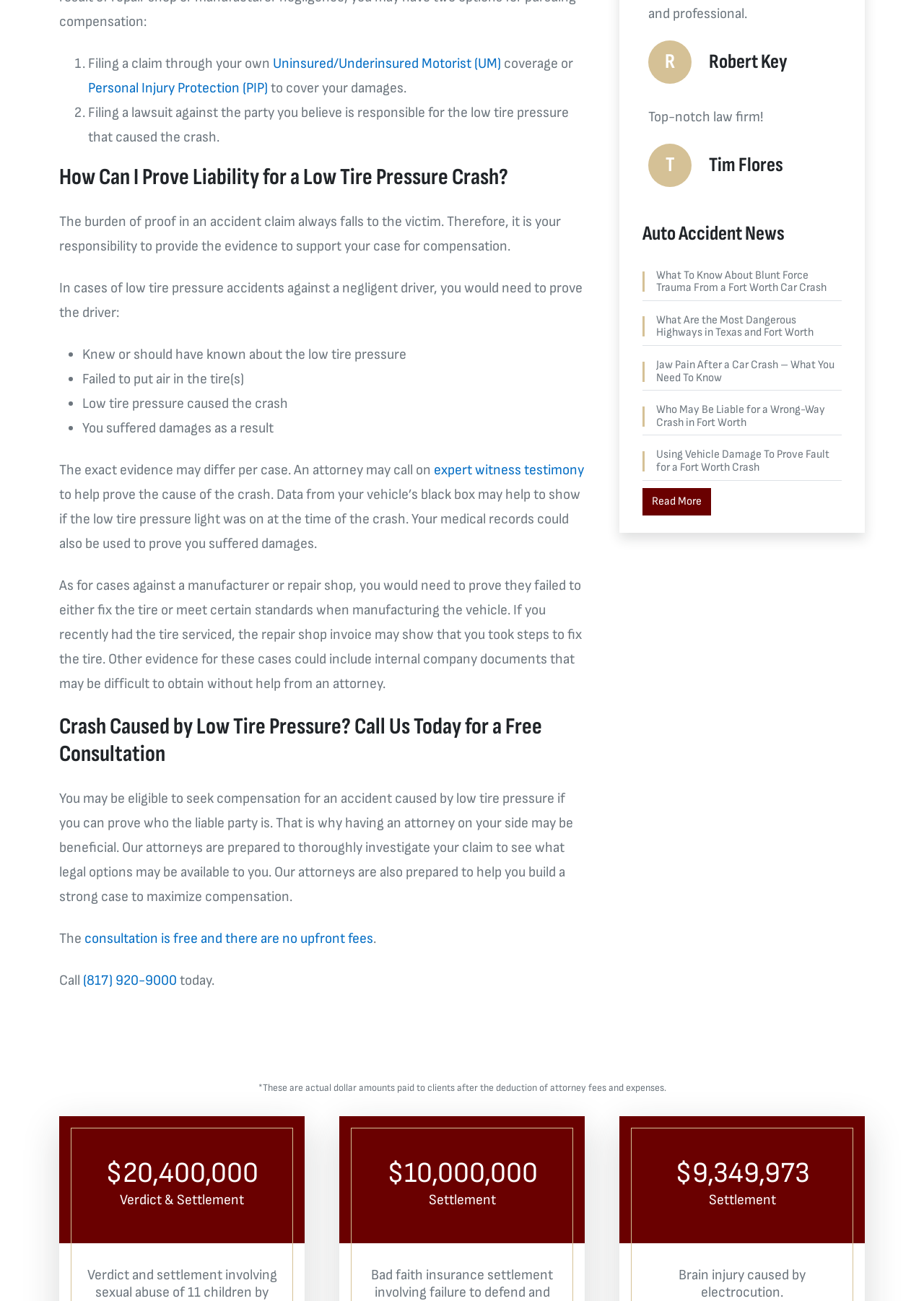Using the information in the image, give a detailed answer to the following question: What is the role of an attorney in a low tire pressure accident case?

The webpage suggests that an attorney can help prove liability in a low tire pressure accident case by thoroughly investigating the claim, gathering evidence, and building a strong case to maximize compensation.